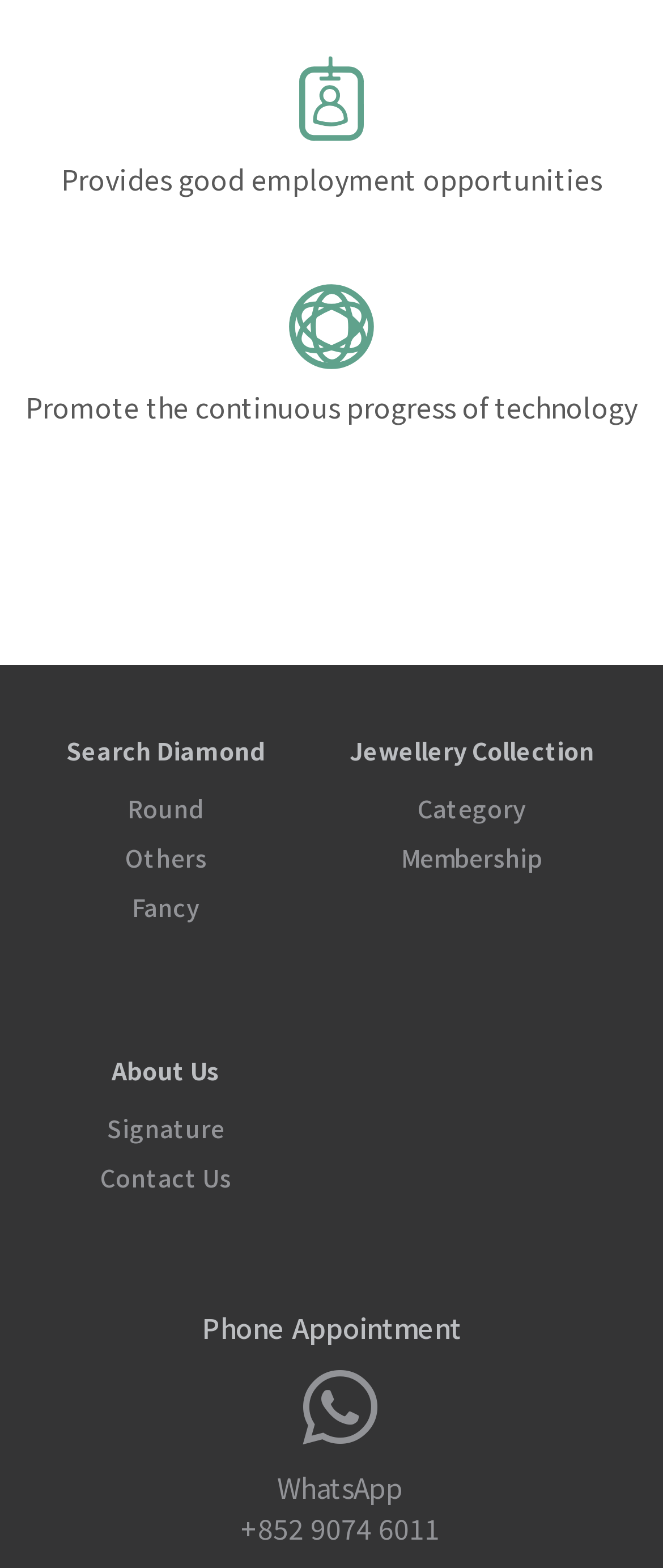What is the purpose of this website?
Please give a detailed and thorough answer to the question, covering all relevant points.

Based on the static text elements on the webpage, it appears that the website provides good employment opportunities and promotes the continuous progress of technology.